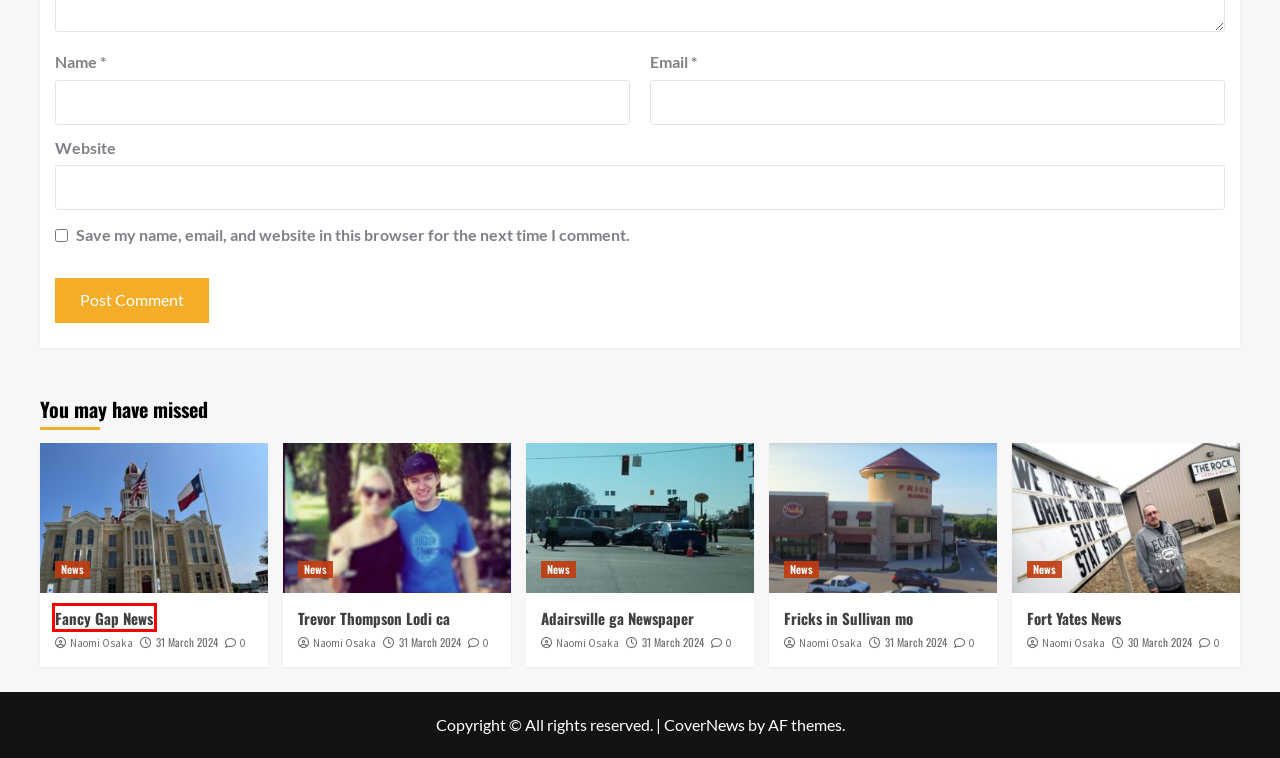Take a look at the provided webpage screenshot featuring a red bounding box around an element. Select the most appropriate webpage description for the page that loads after clicking on the element inside the red bounding box. Here are the candidates:
A. Fancy Gap News - miramalbero.com
B. Naomi Osaka, Author at miramalbero.com
C. miramalbero.com - Inspiring Journey
D. Fort Yates News - miramalbero.com
E. March 2024 - miramalbero.com
F. Trevor Thompson Lodi ca - miramalbero.com
G. Fricks in Sullivan mo - miramalbero.com
H. bluevoyant smbs 250m series 1b lundentechcrunch - miramalbero.com

A